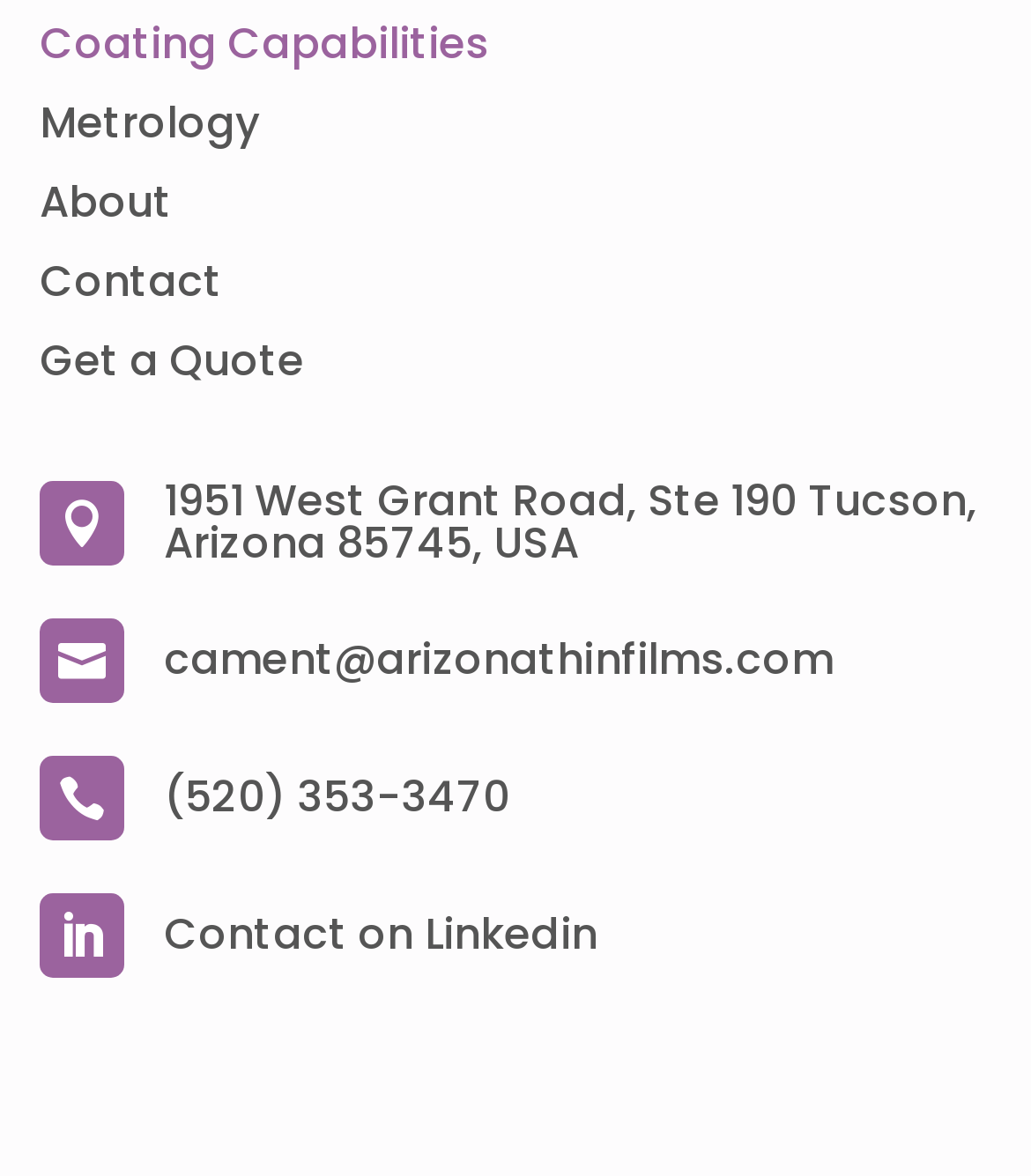Use the details in the image to answer the question thoroughly: 
What is the email address to contact the company?

I found the email address by looking at the heading element that contains the email address information, which is 'cament@arizonathinfilms.com'. This email address is likely the contact email for the company.